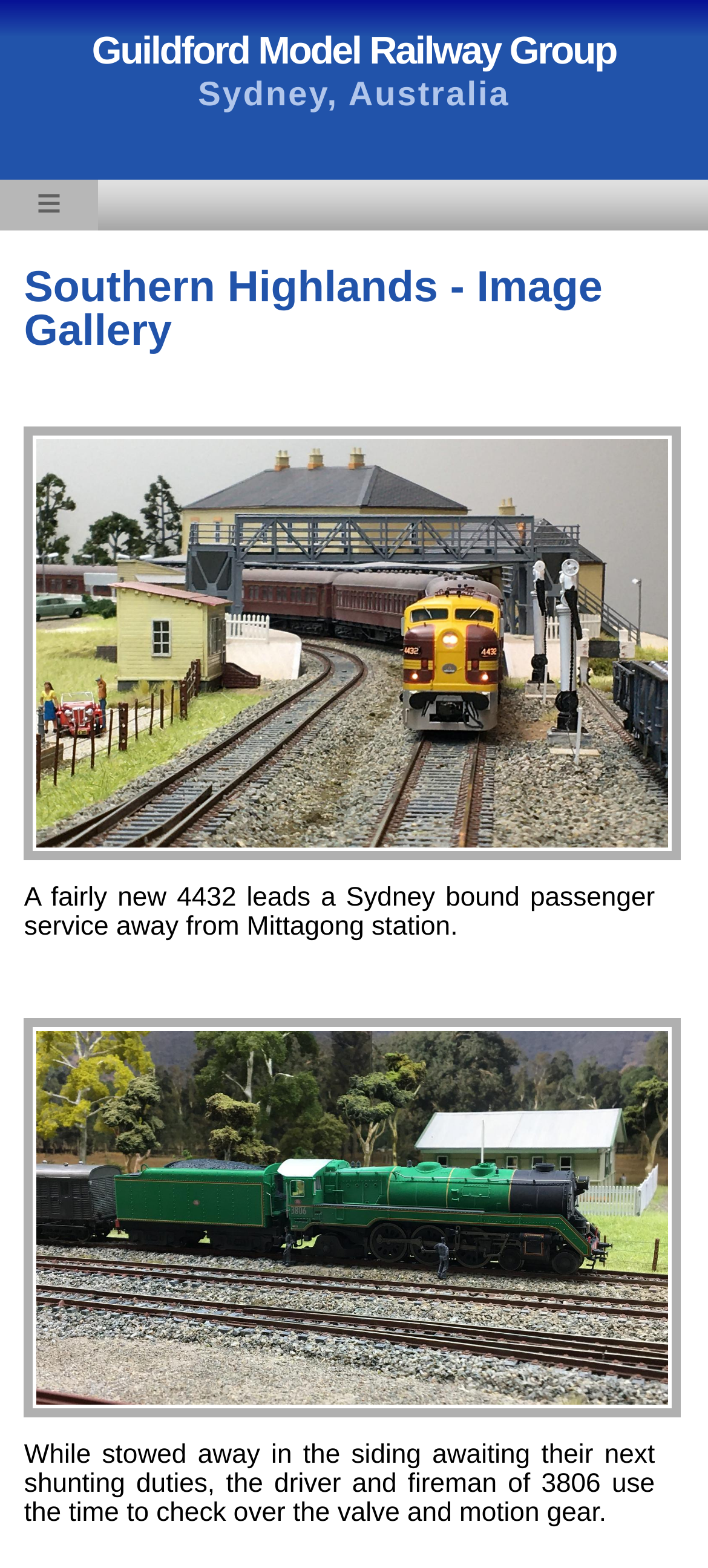Using the provided element description: "Sydney, Australia", identify the bounding box coordinates. The coordinates should be four floats between 0 and 1 in the order [left, top, right, bottom].

[0.28, 0.047, 0.72, 0.072]